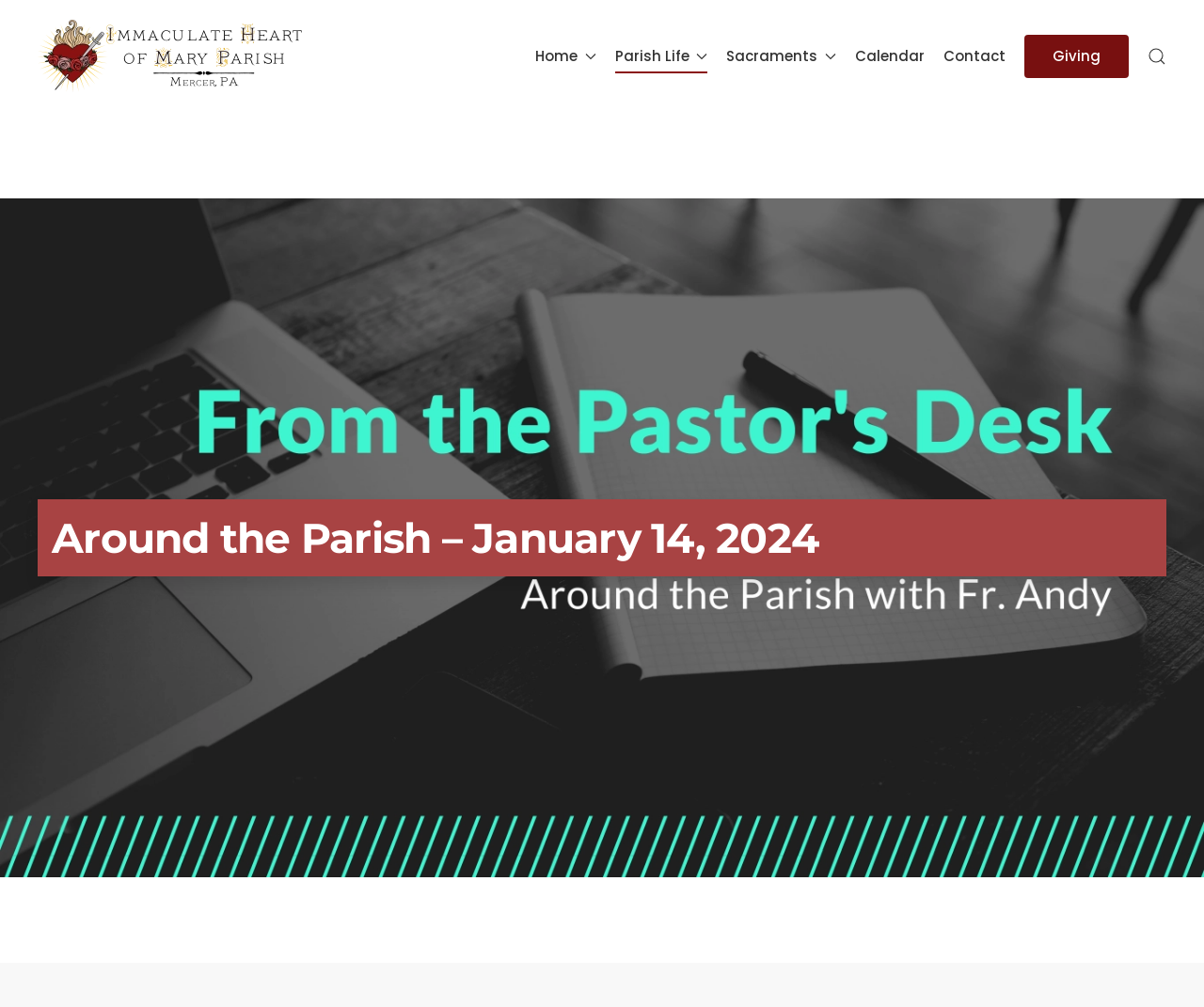Identify the bounding box coordinates of the region I need to click to complete this instruction: "search for something".

[0.953, 0.019, 0.969, 0.093]